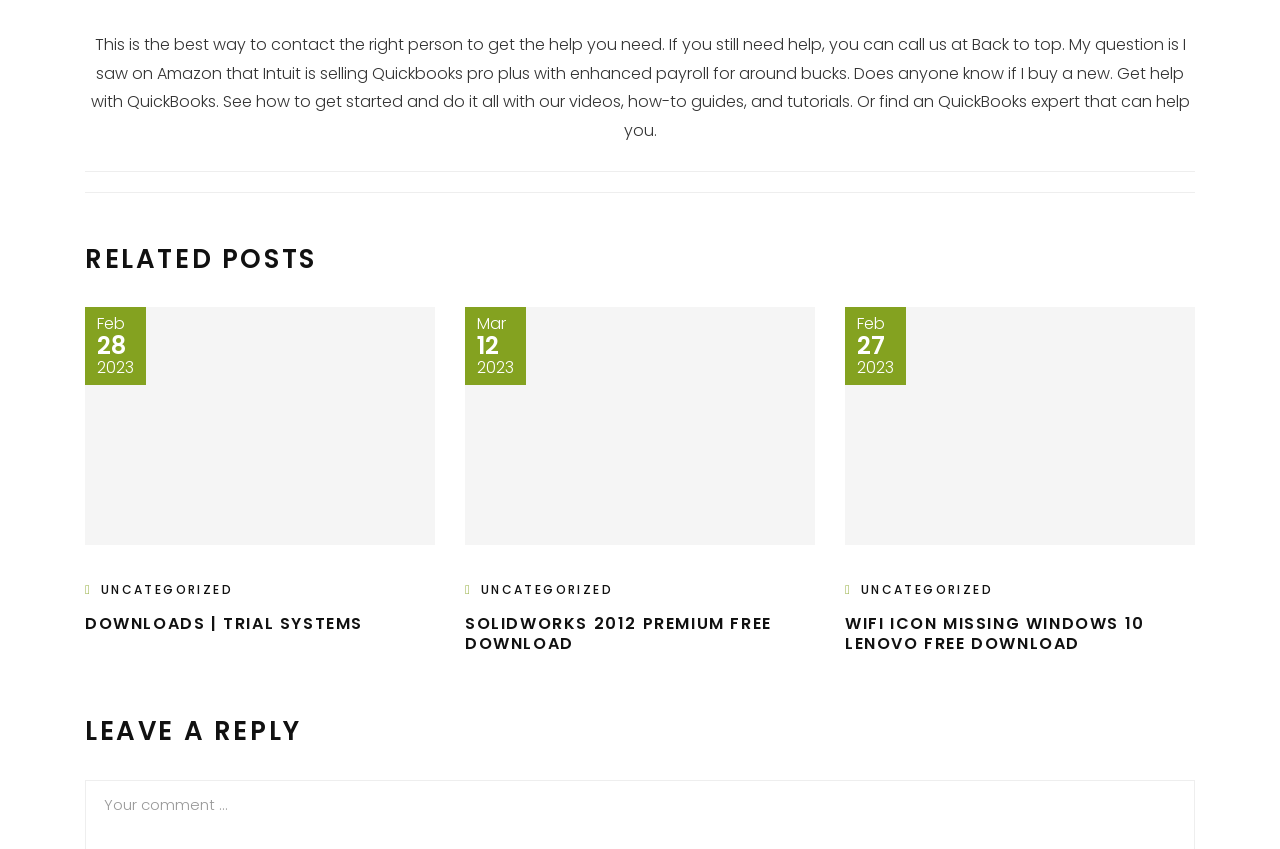What is the category of the third related post?
Refer to the screenshot and deliver a thorough answer to the question presented.

The third related post has a link with OCR text 'UNCATEGORIZED'. Therefore, the category of the third related post is UNCATEGORIZED.